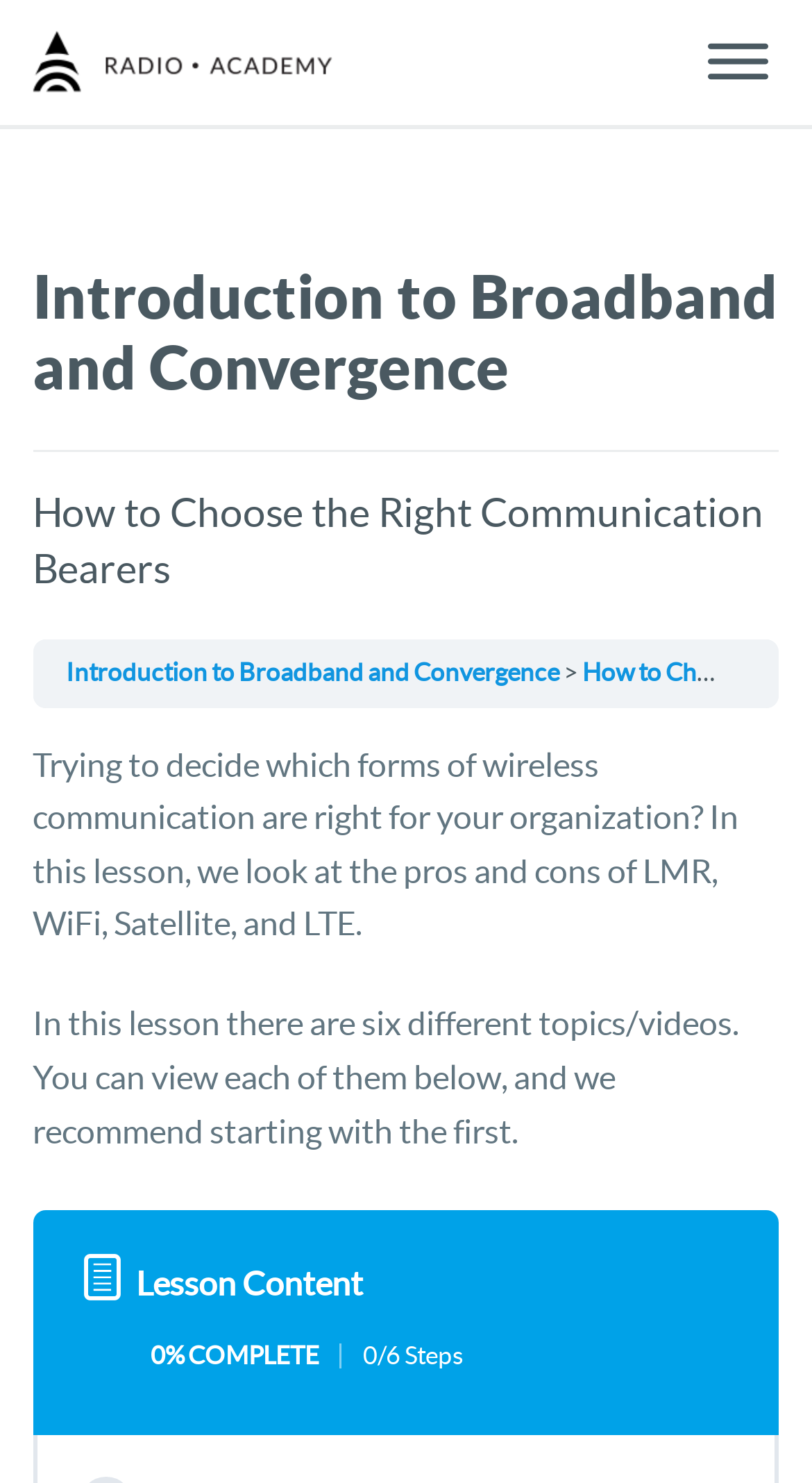Please answer the following question as detailed as possible based on the image: 
What is the topic of this lesson?

The topic of this lesson is wireless communication, as indicated by the StaticText element 'Trying to decide which forms of wireless communication are right for your organization? In this lesson, we look at the pros and cons of LMR, WiFi, Satellite, and LTE.'